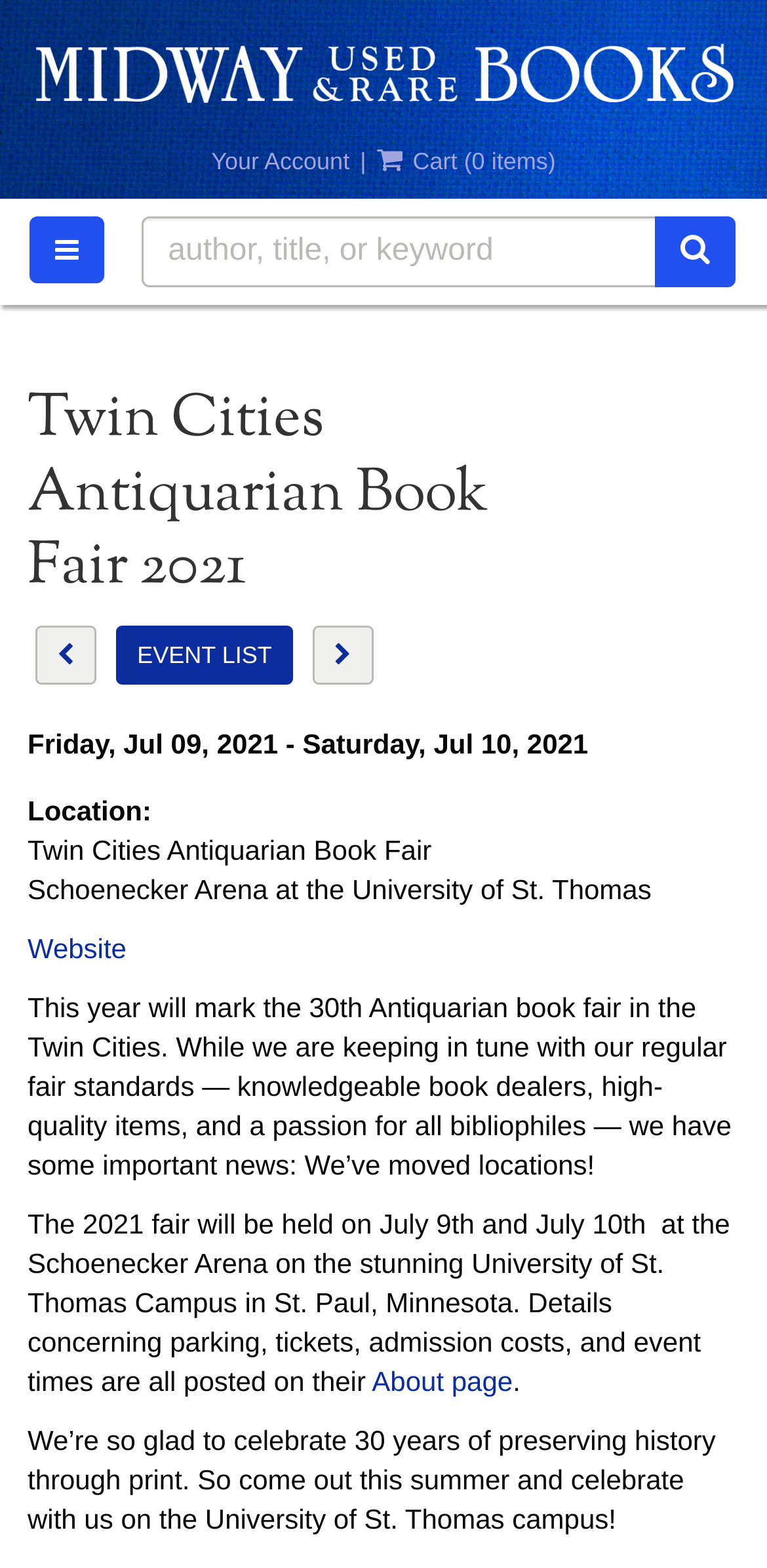Look at the image and write a detailed answer to the question: 
What is the date of the Antiquarian book fair?

I found the date of the Antiquarian book fair by looking at the static text element that says 'Friday, Jul 09, 2021 - Saturday, Jul 10, 2021'.